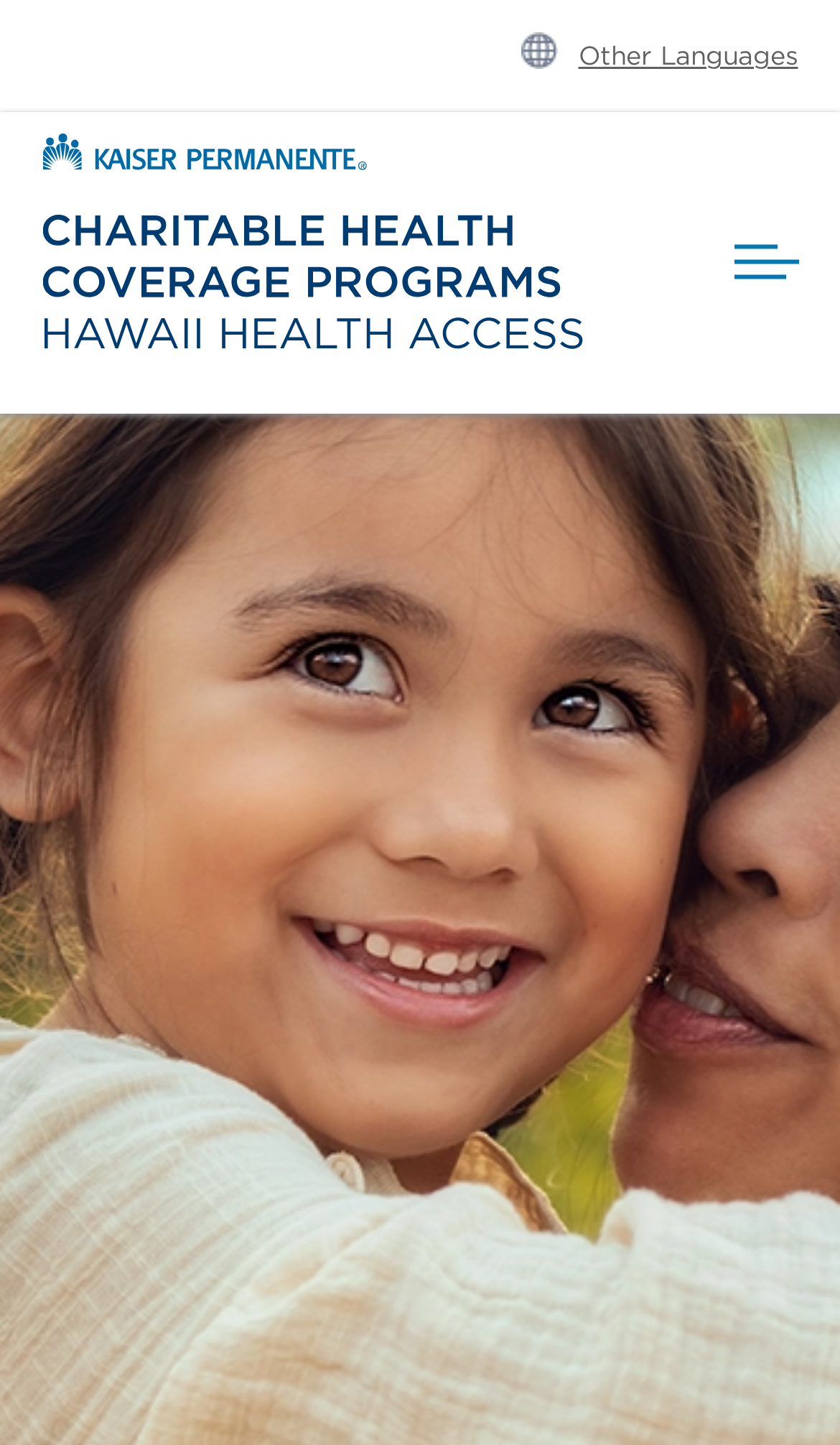What is the language selection option?
Could you please answer the question thoroughly and with as much detail as possible?

I found a link with the text 'Other Languages' on the top right corner of the webpage, which suggests that users can select their preferred language.